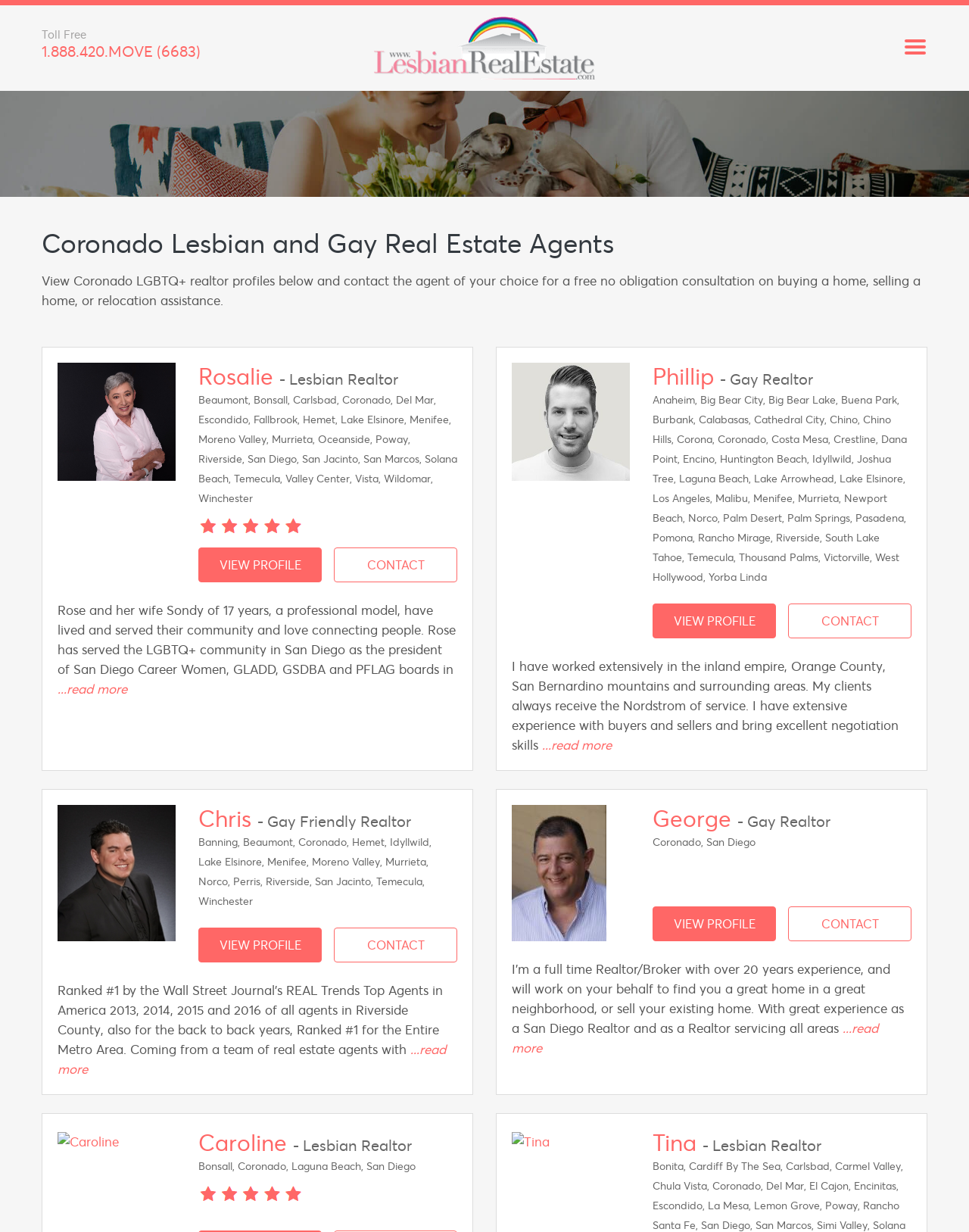Construct a thorough caption encompassing all aspects of the webpage.

This webpage is a directory of Lesbian, Gay, and Gay Friendly real estate agents in Coronado, CA. At the top, there is a toll-free phone number and a few links to social media profiles. Below that, there is a heading that reads "Coronado Lesbian and Gay Real Estate Agents". 

Underneath the heading, there is a paragraph of text that explains the purpose of the webpage, which is to connect users with local LGBTQ+ real estate agents. 

The main content of the webpage is a list of real estate agents, each with their own section. Each section includes a photo of the agent, their name, and a brief description of their services. The agents are listed in a grid-like format, with three agents per row. 

Each agent's section also includes a list of cities they serve, and two buttons to "VIEW PROFILE" and "CONTACT" them. Some agents have a "read more" link that leads to a longer bio or description of their services. 

There are a total of six agents listed on the webpage, each with their own unique information and services. The webpage appears to be a useful resource for individuals in the LGBTQ+ community looking for real estate agents who are friendly and knowledgeable about their needs.